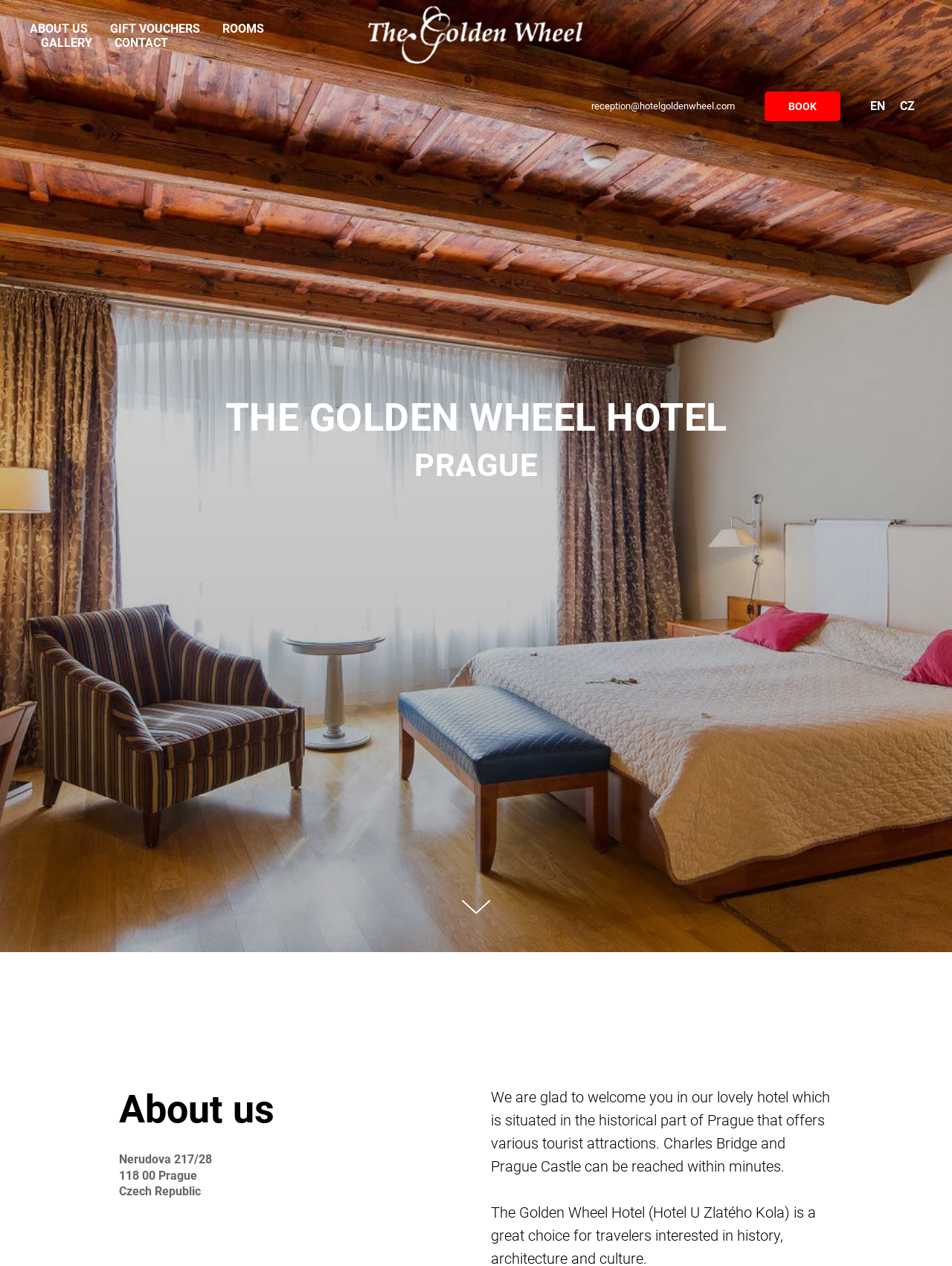Bounding box coordinates should be in the format (top-left x, top-left y, bottom-right x, bottom-right y) and all values should be floating point numbers between 0 and 1. Determine the bounding box coordinate for the UI element described as: BOOK

[0.803, 0.072, 0.883, 0.095]